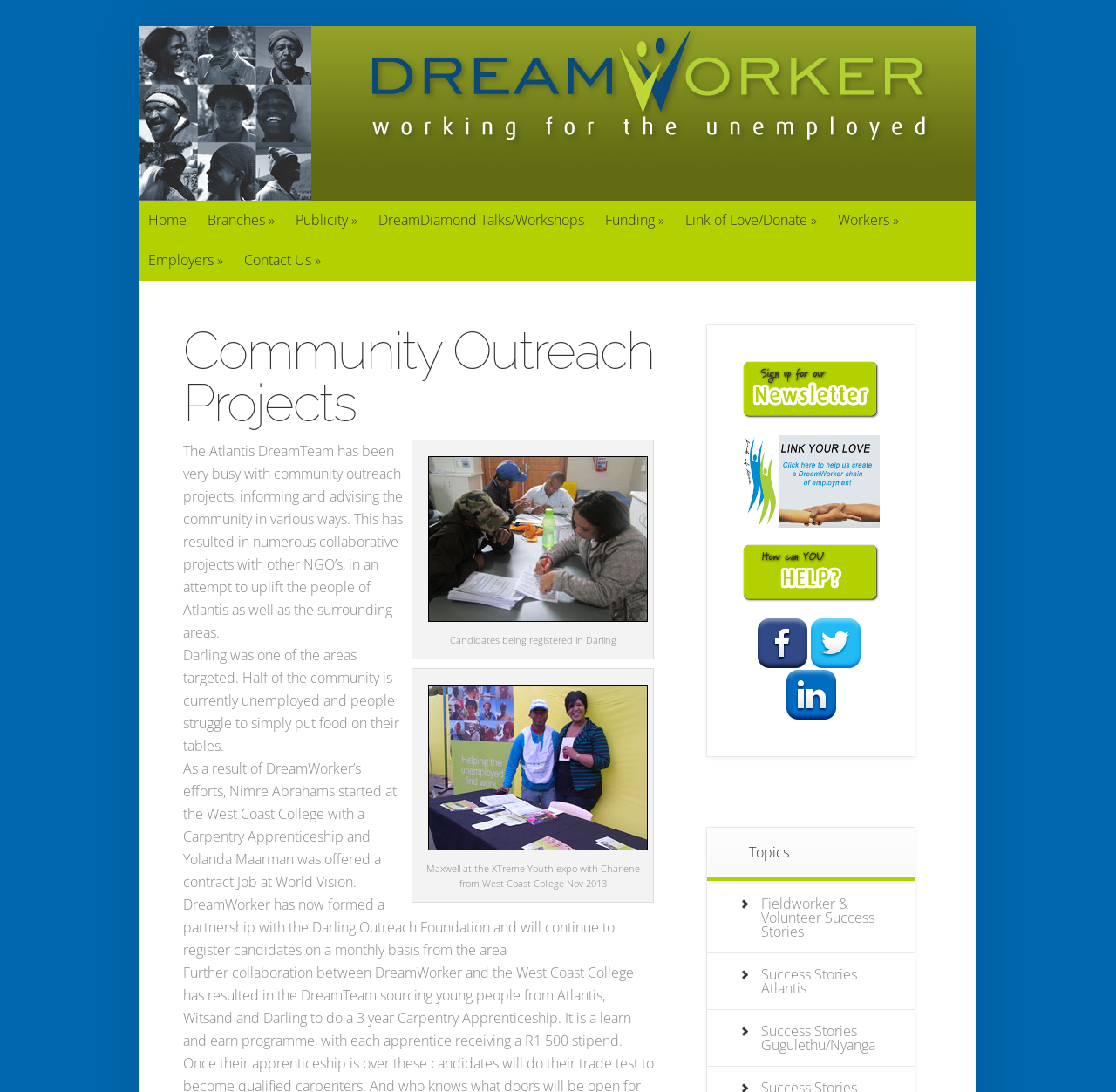Generate the title text from the webpage.

Community Outreach Projects